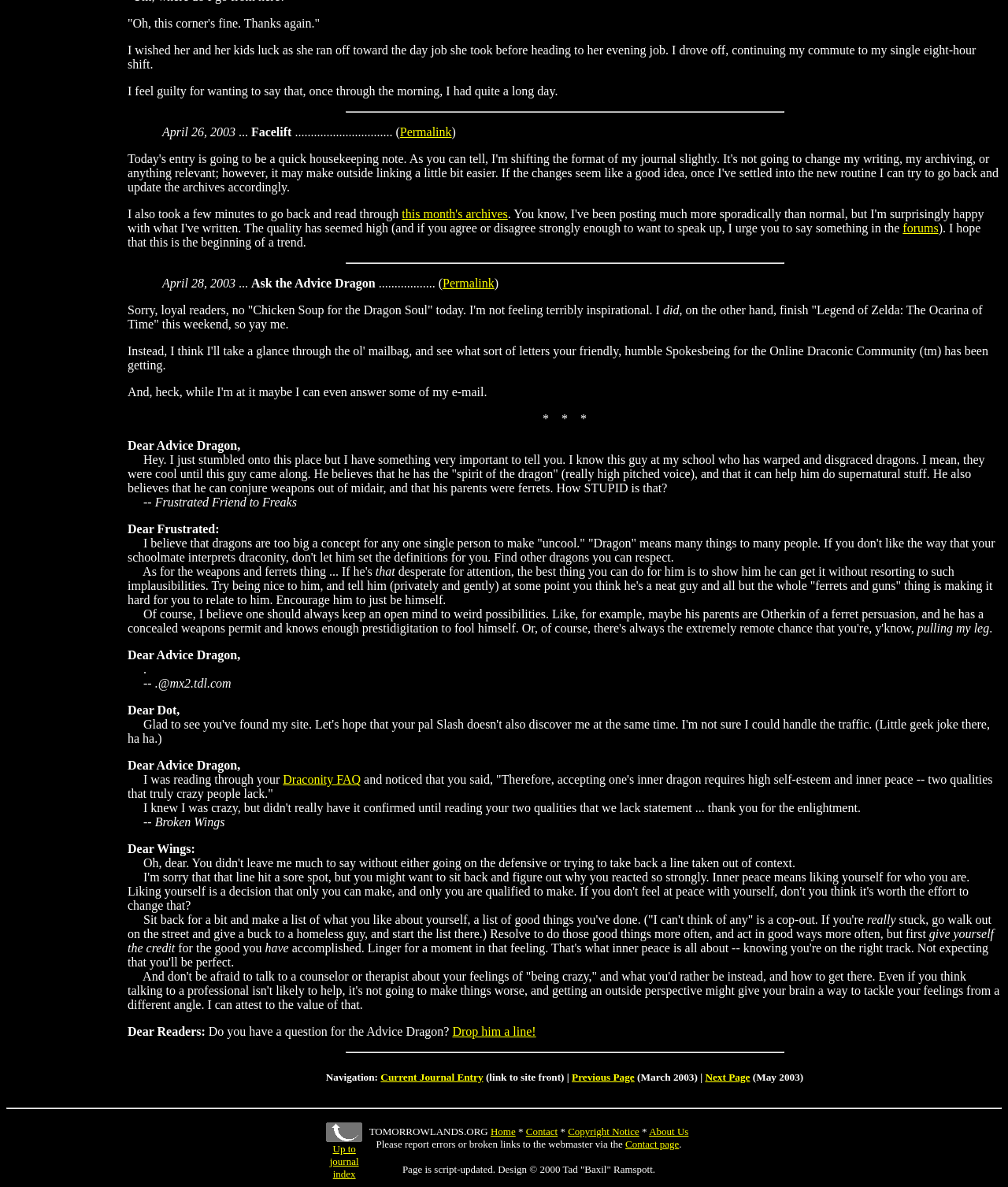Please examine the image and answer the question with a detailed explanation:
What is the date of the first journal entry?

The first journal entry is located at the top of the webpage, and its date is specified as 'April 26, 2003'.